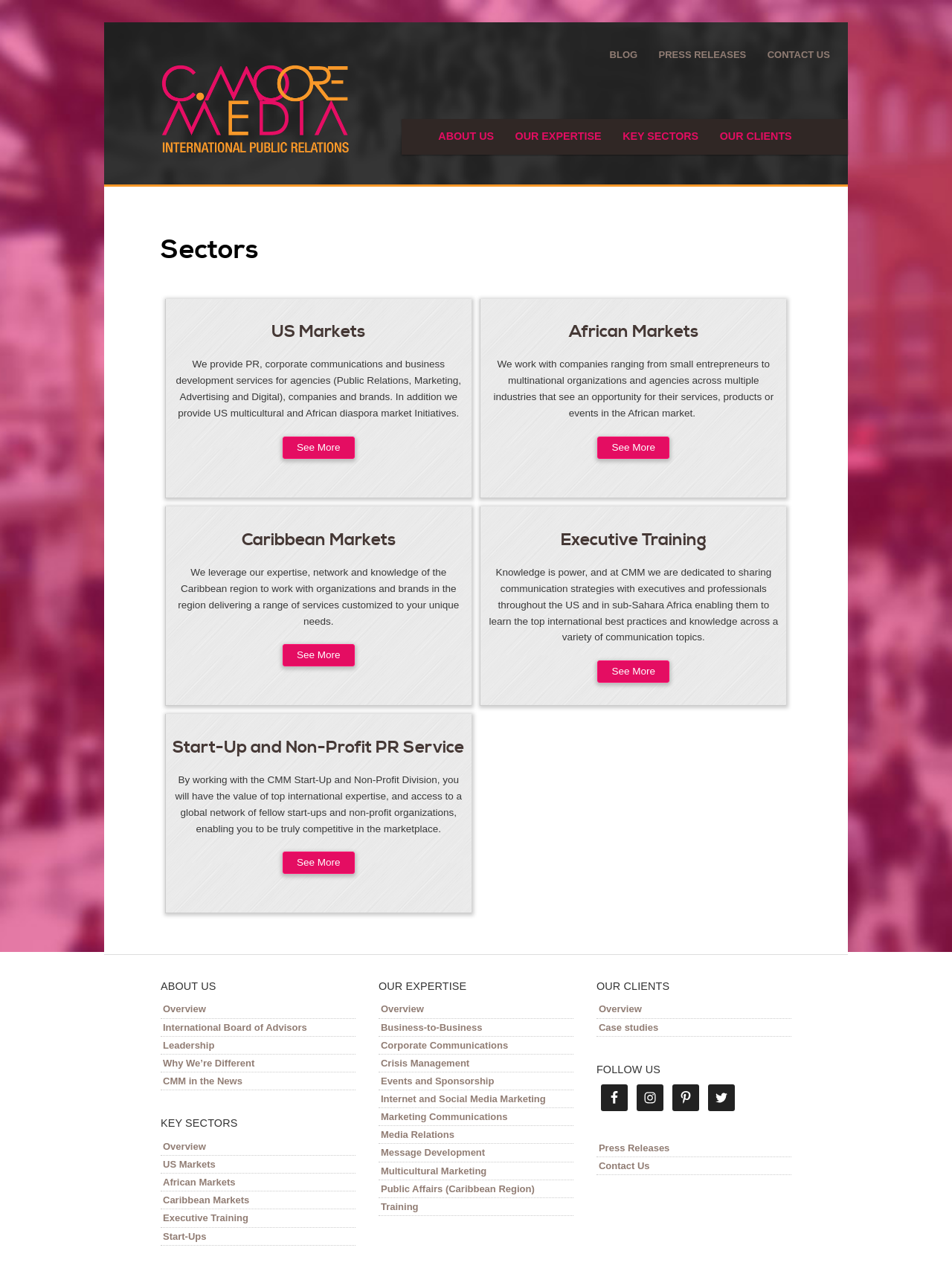Identify the bounding box coordinates for the element you need to click to achieve the following task: "Click on the 'See More' link under 'US Markets'". Provide the bounding box coordinates as four float numbers between 0 and 1, in the form [left, top, right, bottom].

[0.297, 0.343, 0.372, 0.36]